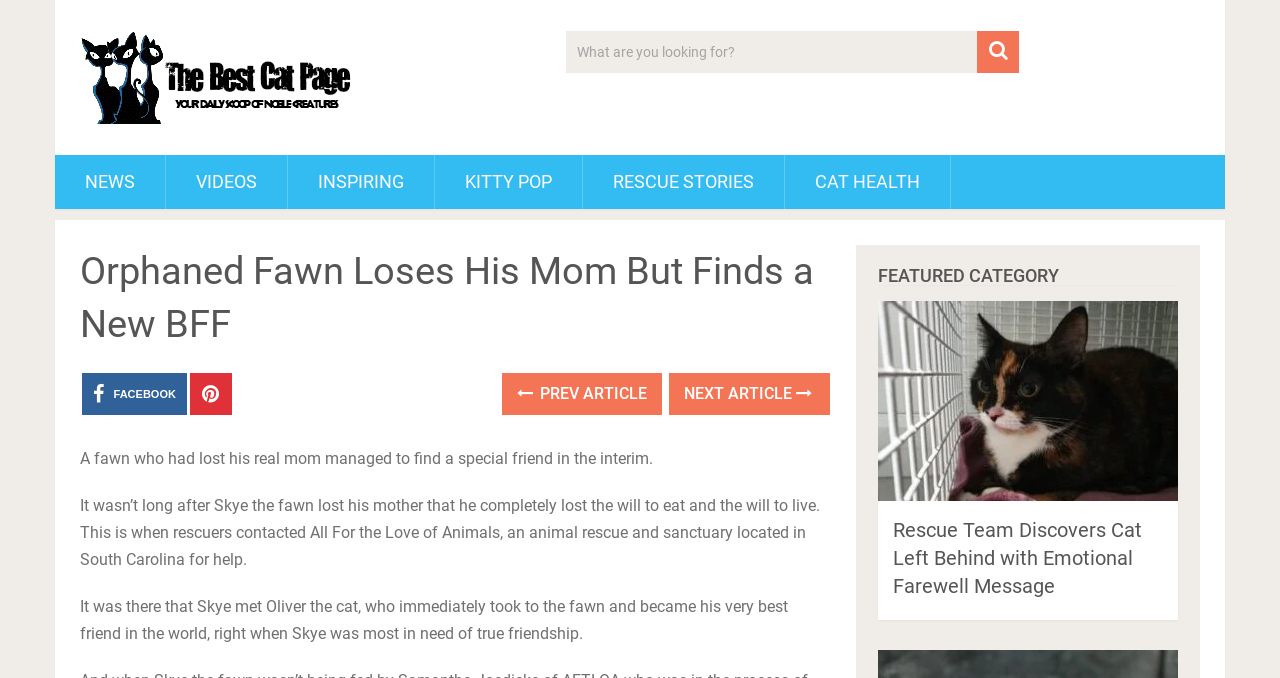Please identify the bounding box coordinates of the element I need to click to follow this instruction: "Visit the FACEBOOK page".

[0.064, 0.55, 0.146, 0.612]